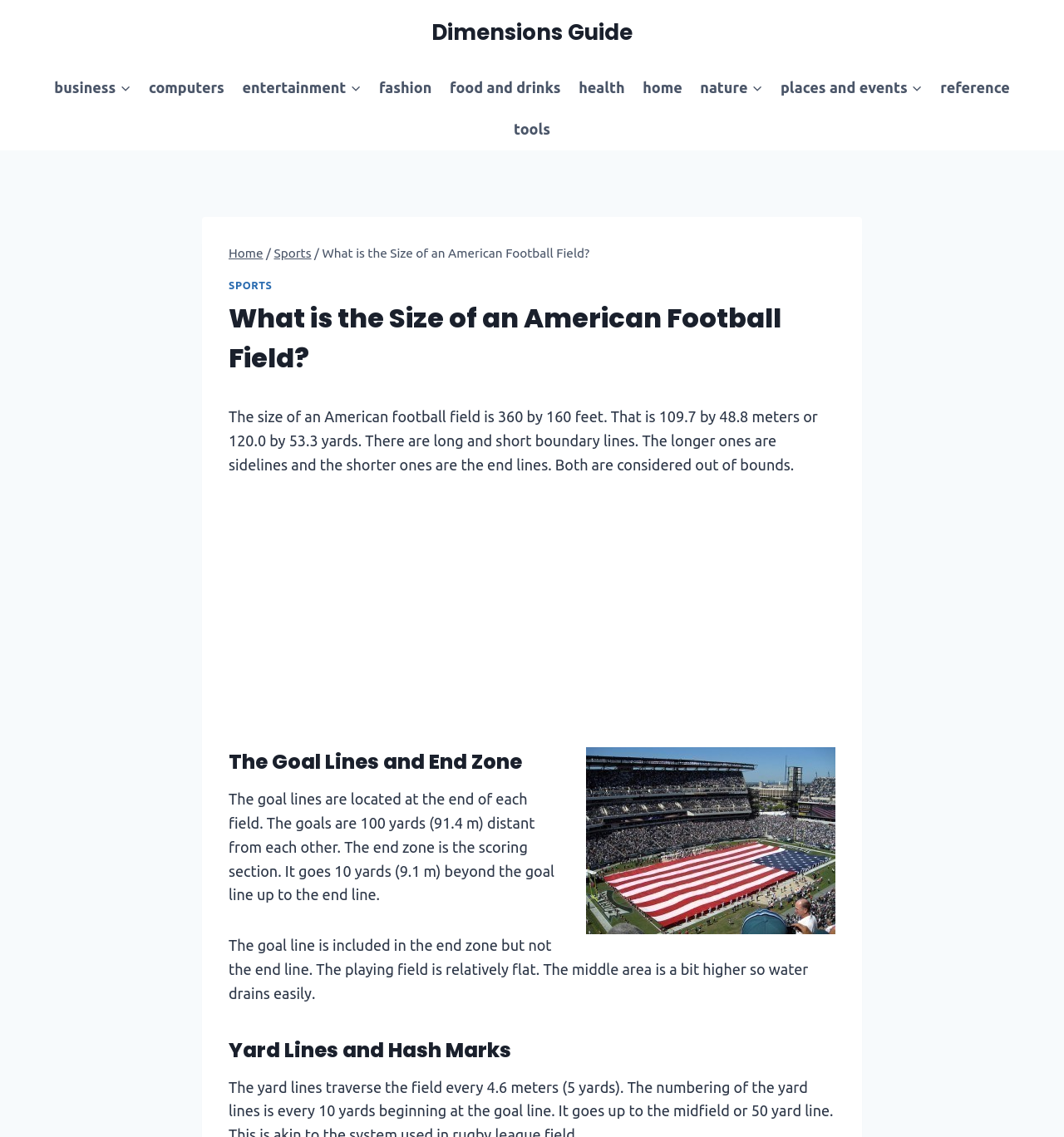Show the bounding box coordinates for the element that needs to be clicked to execute the following instruction: "Expand the 'Entertainment' menu". Provide the coordinates in the form of four float numbers between 0 and 1, i.e., [left, top, right, bottom].

[0.328, 0.058, 0.341, 0.095]